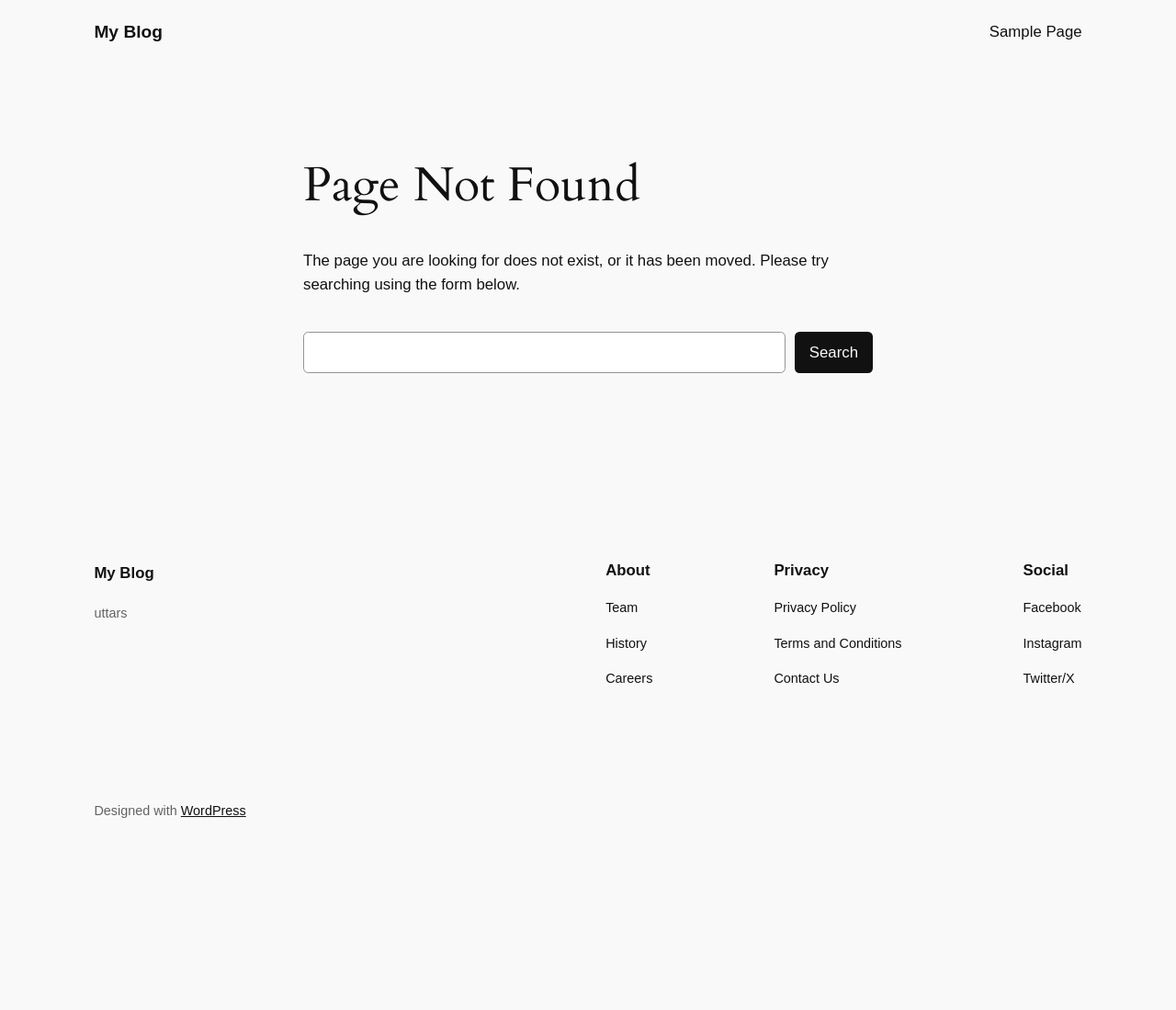Determine the bounding box coordinates of the region I should click to achieve the following instruction: "visit Sample Page". Ensure the bounding box coordinates are four float numbers between 0 and 1, i.e., [left, top, right, bottom].

[0.841, 0.02, 0.92, 0.044]